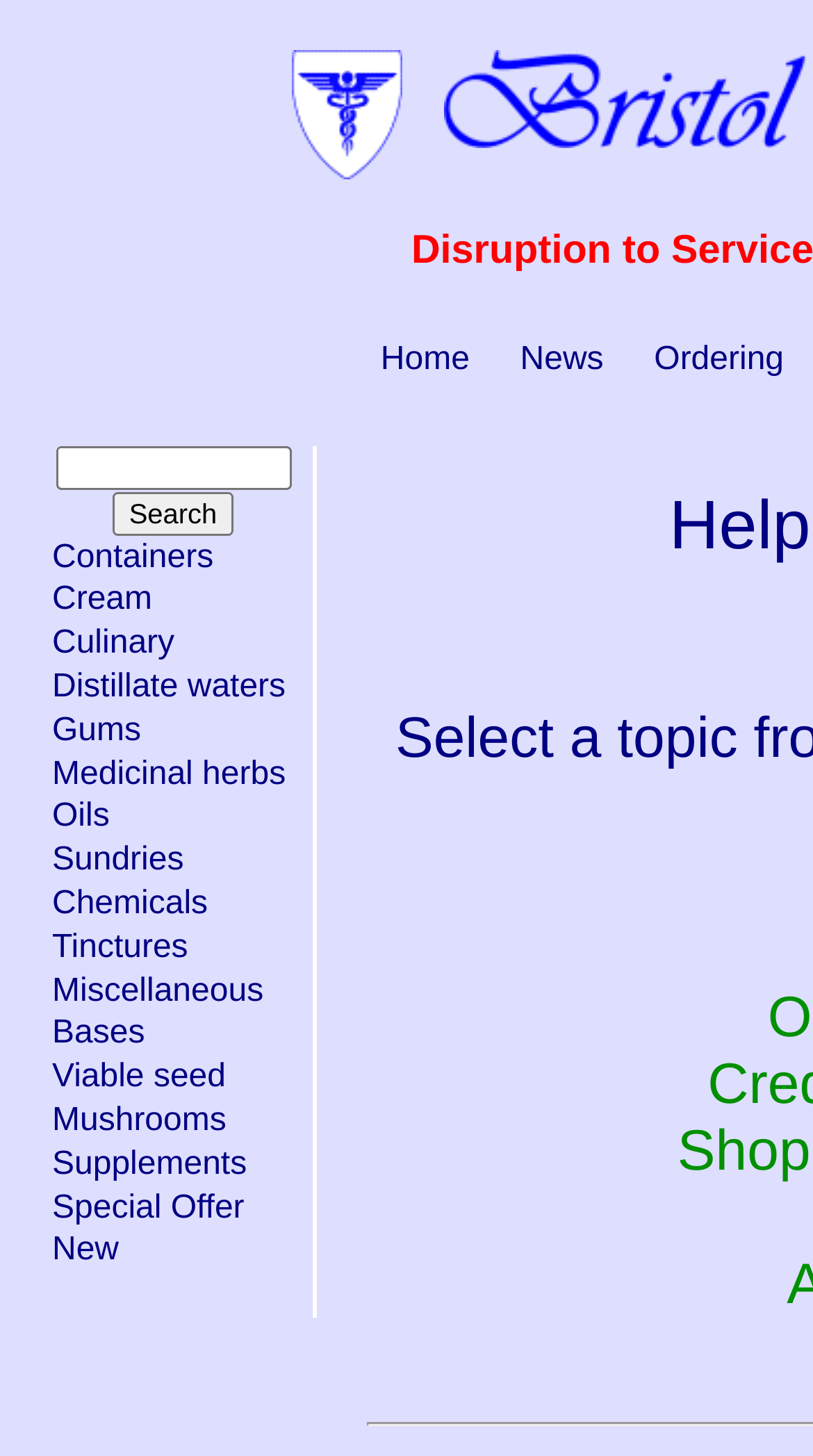Using the information shown in the image, answer the question with as much detail as possible: How many categories of products are there?

I counted the number of links in the product categories section, starting from 'Containers' to 'New', and found 15 categories.